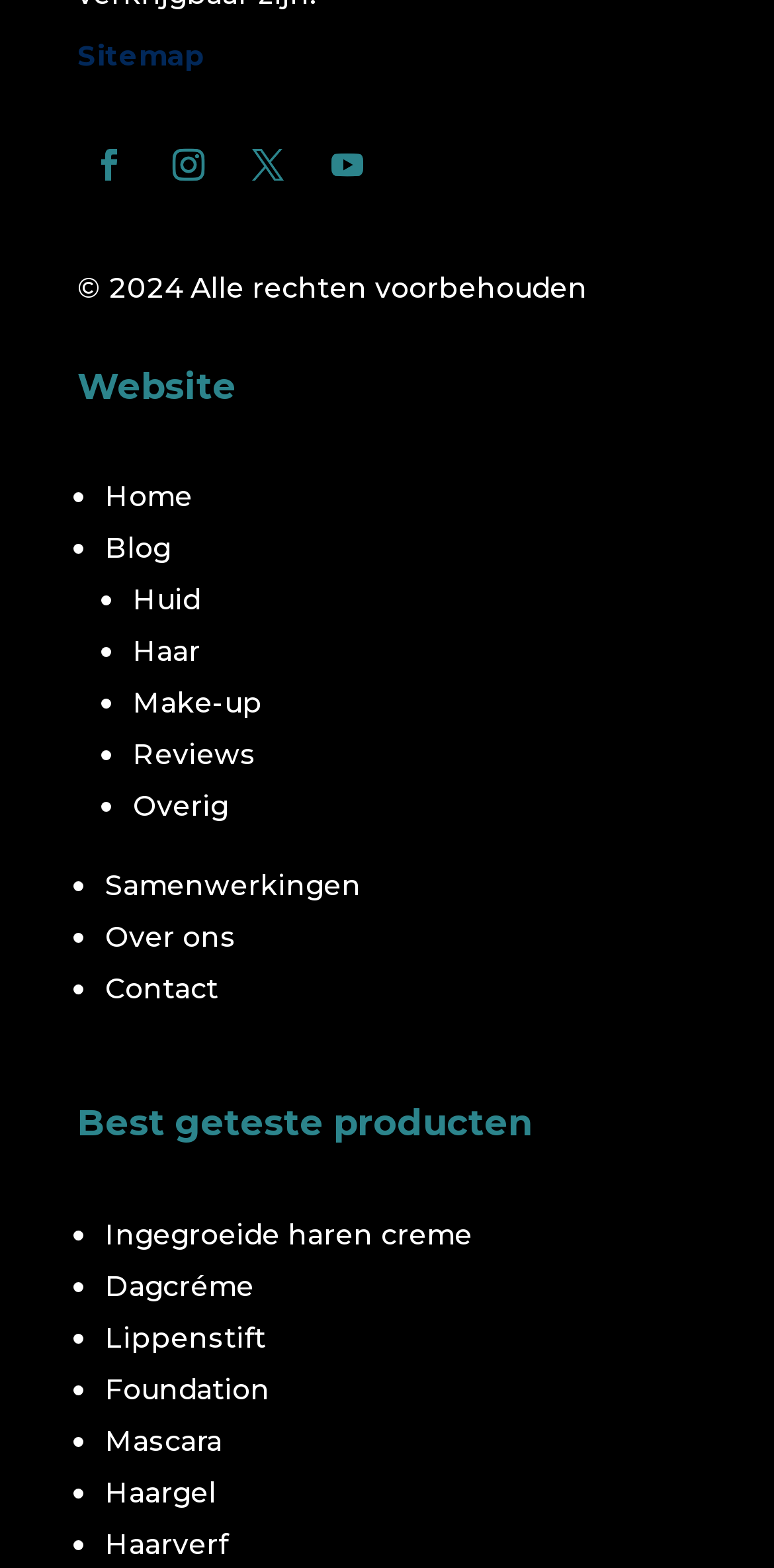How many static text elements are there in the webpage?
From the screenshot, supply a one-word or short-phrase answer.

3